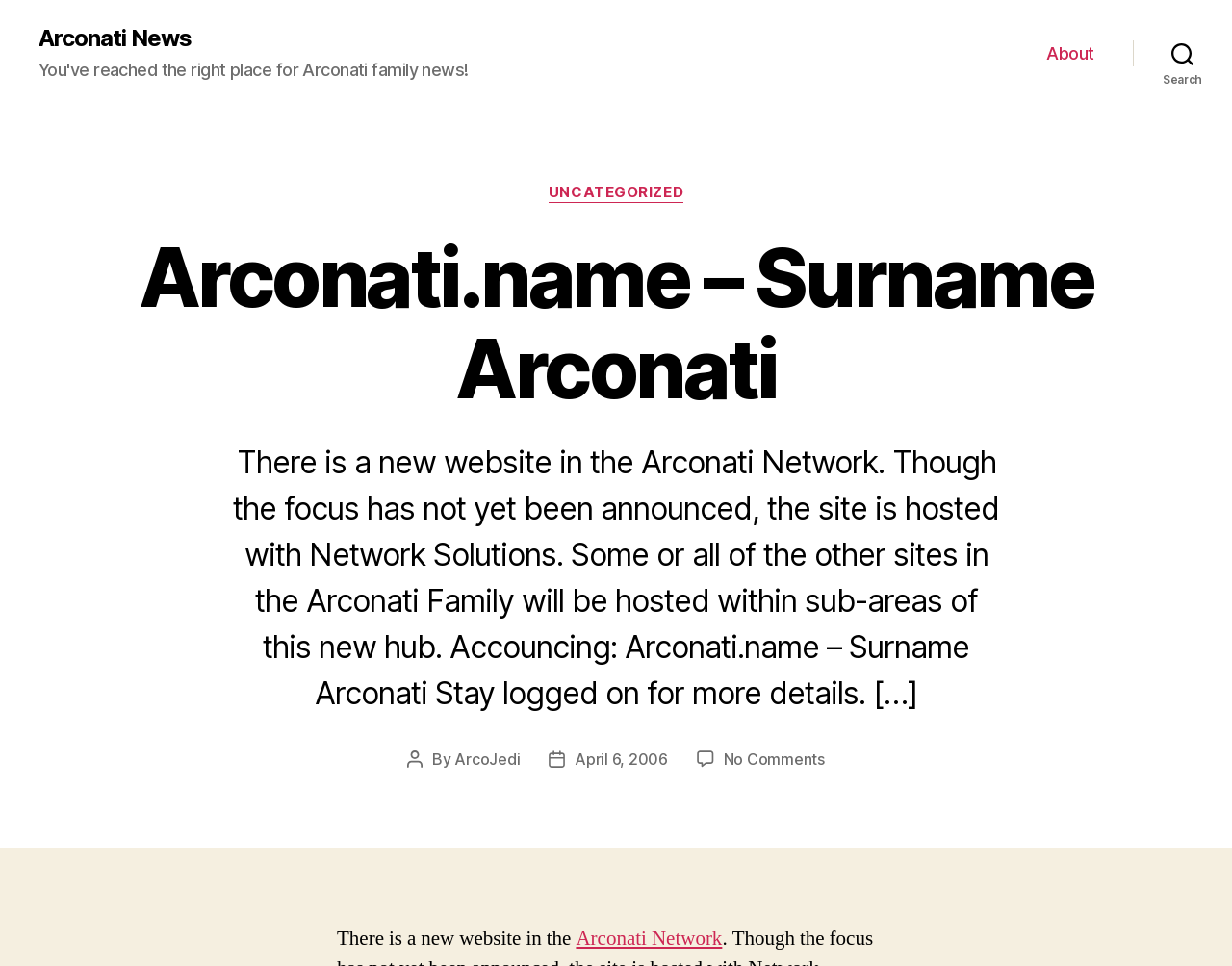Please mark the clickable region by giving the bounding box coordinates needed to complete this instruction: "visit Arconati Network".

[0.468, 0.958, 0.586, 0.985]